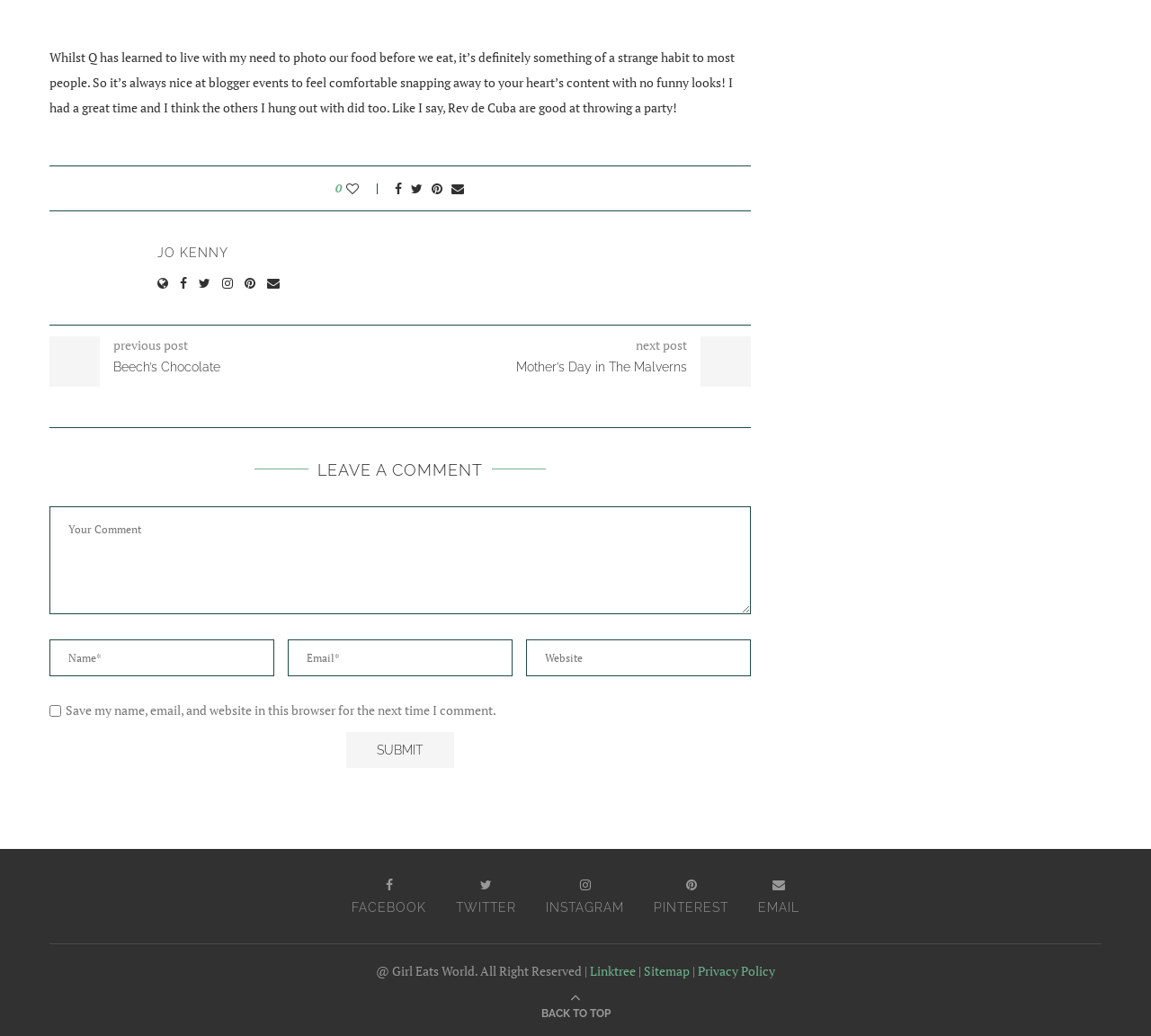Pinpoint the bounding box coordinates of the clickable area necessary to execute the following instruction: "Go to the Facebook page". The coordinates should be given as four float numbers between 0 and 1, namely [left, top, right, bottom].

[0.305, 0.846, 0.37, 0.885]